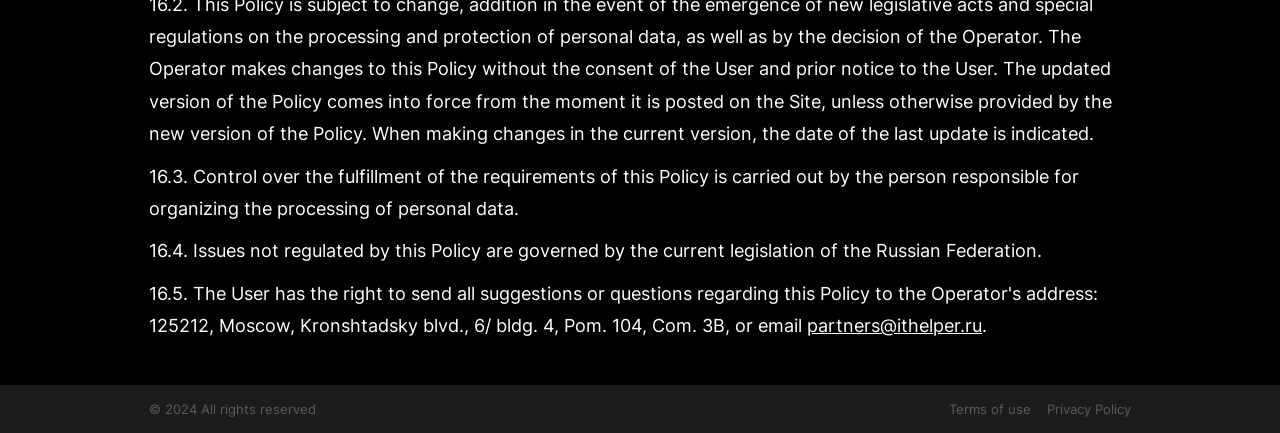Locate the bounding box coordinates of the UI element described by: "Privacy Policy". The bounding box coordinates should consist of four float numbers between 0 and 1, i.e., [left, top, right, bottom].

[0.818, 0.923, 0.884, 0.964]